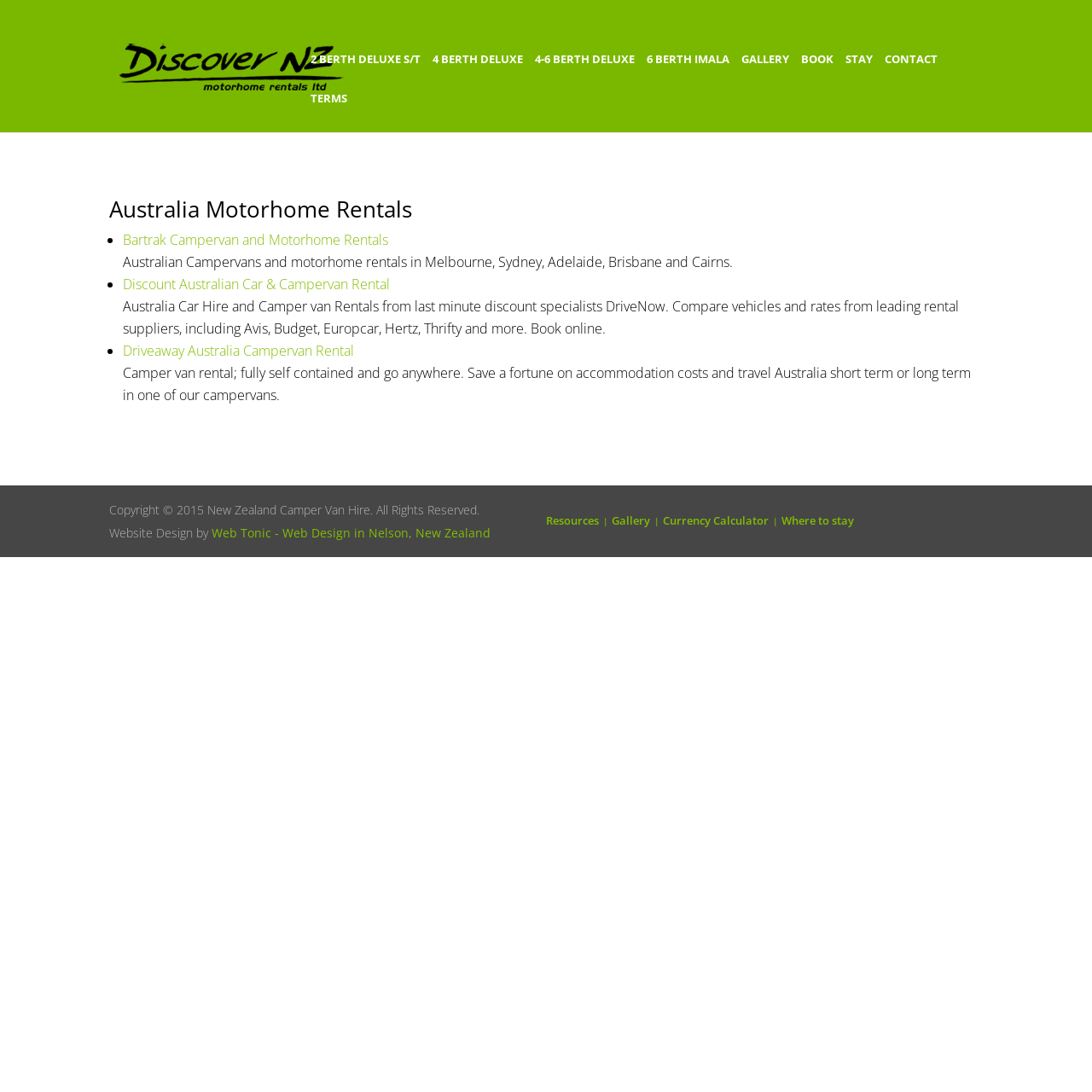Answer the question in one word or a short phrase:
What is the purpose of the 'BOOK' link?

To book a rental